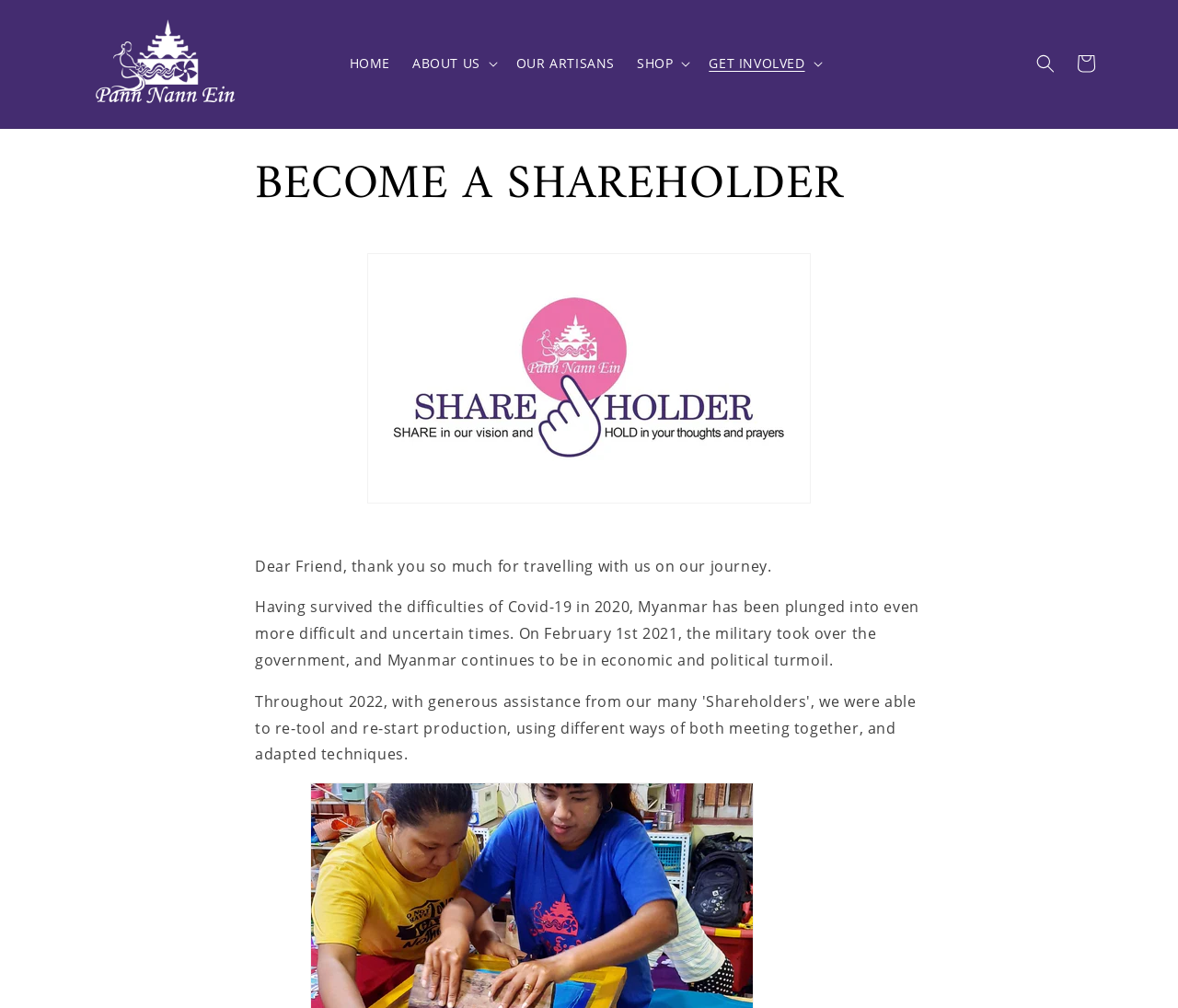What is the current situation in Myanmar?
Kindly offer a detailed explanation using the data available in the image.

According to the text on the webpage, 'Having survived the difficulties of Covid-19 in 2020, Myanmar has been plunged into even more difficult and uncertain times.' This indicates that the current situation in Myanmar is difficult and uncertain.